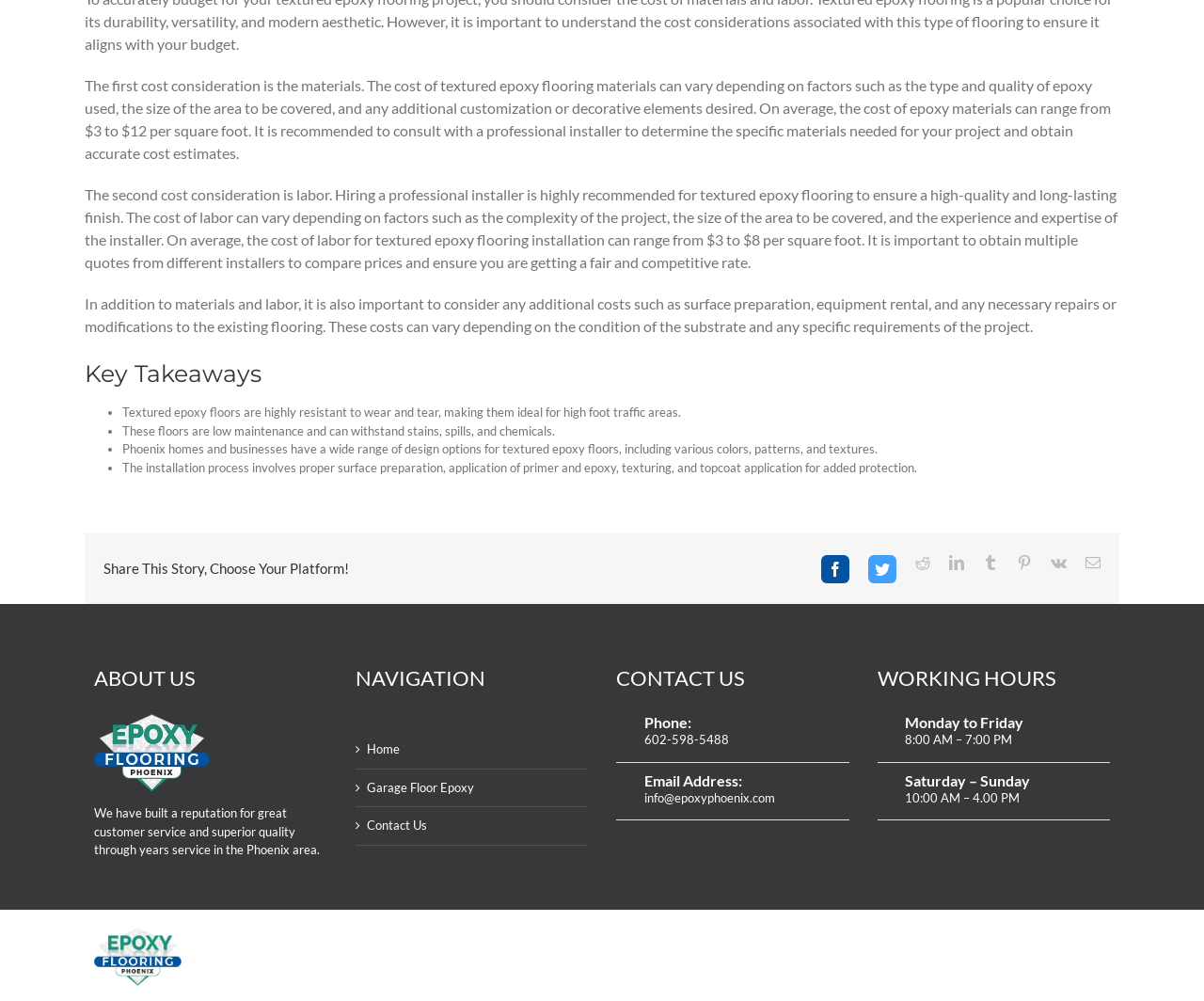Can you give a detailed response to the following question using the information from the image? What are the working hours of the company?

The working hours of the company are listed at the bottom of the webpage, which specifies the hours for Monday to Friday and Saturday to Sunday. The hours are 8:00 AM – 7:00 PM from Monday to Friday, and 10:00 AM – 4.00 PM on Saturday and Sunday.